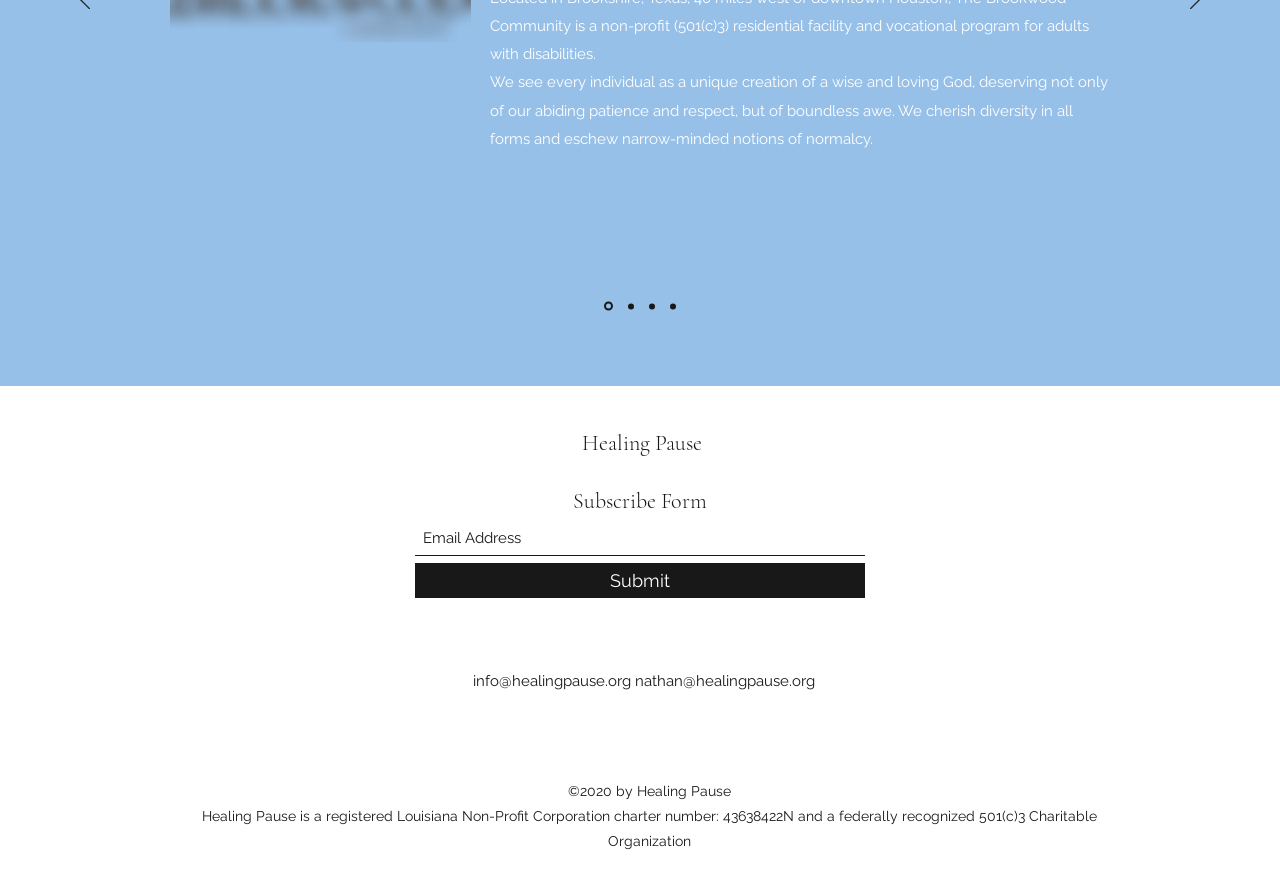Please study the image and answer the question comprehensively:
How many social media links are there?

In the social bar section, there are three links to social media platforms: Facebook, Instagram, and YouTube.